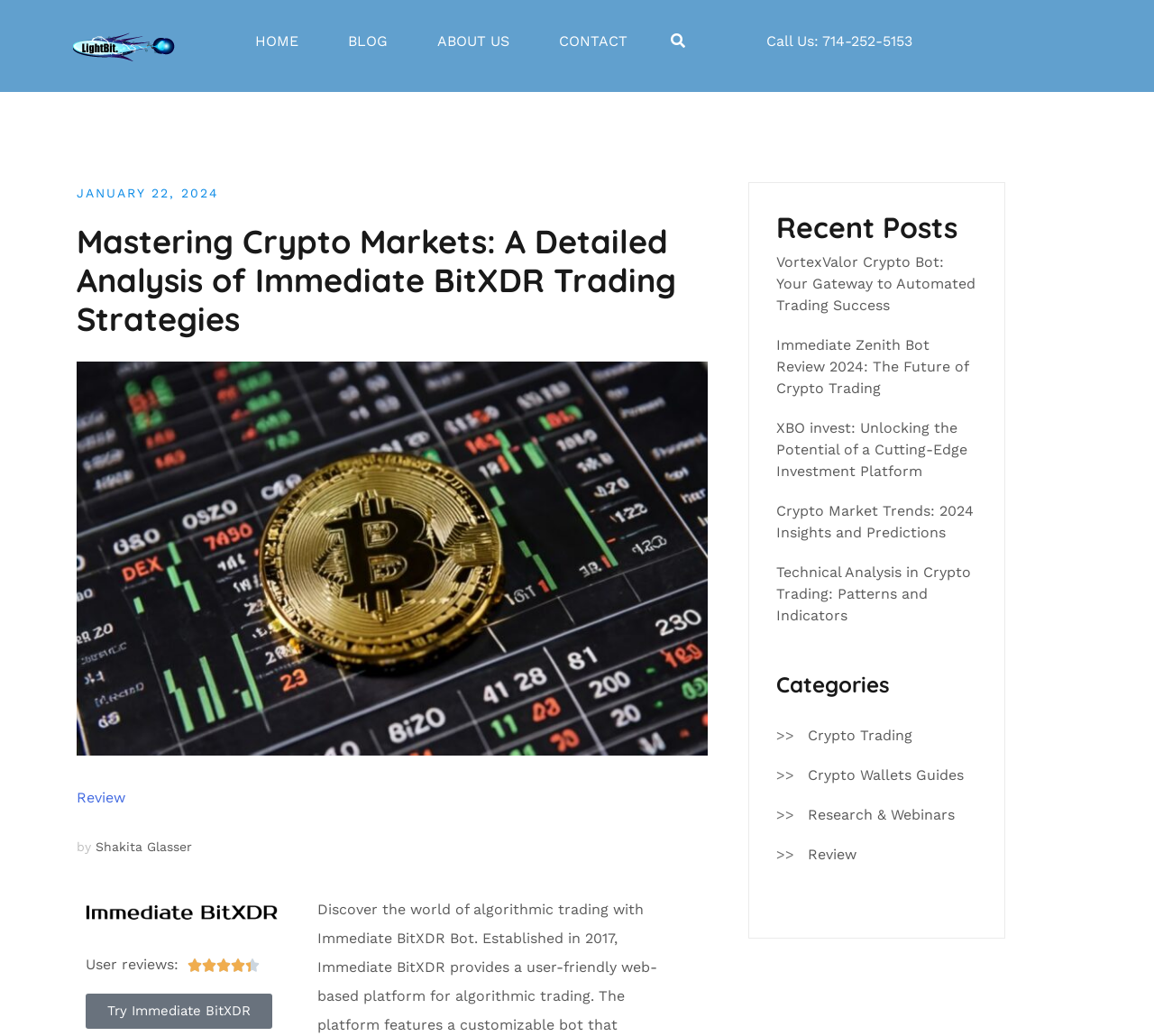What is the phone number on the webpage?
Look at the webpage screenshot and answer the question with a detailed explanation.

I found the phone number by looking at the StaticText element with the text 'Call Us: 714-252-5153' located at the top right corner of the webpage.